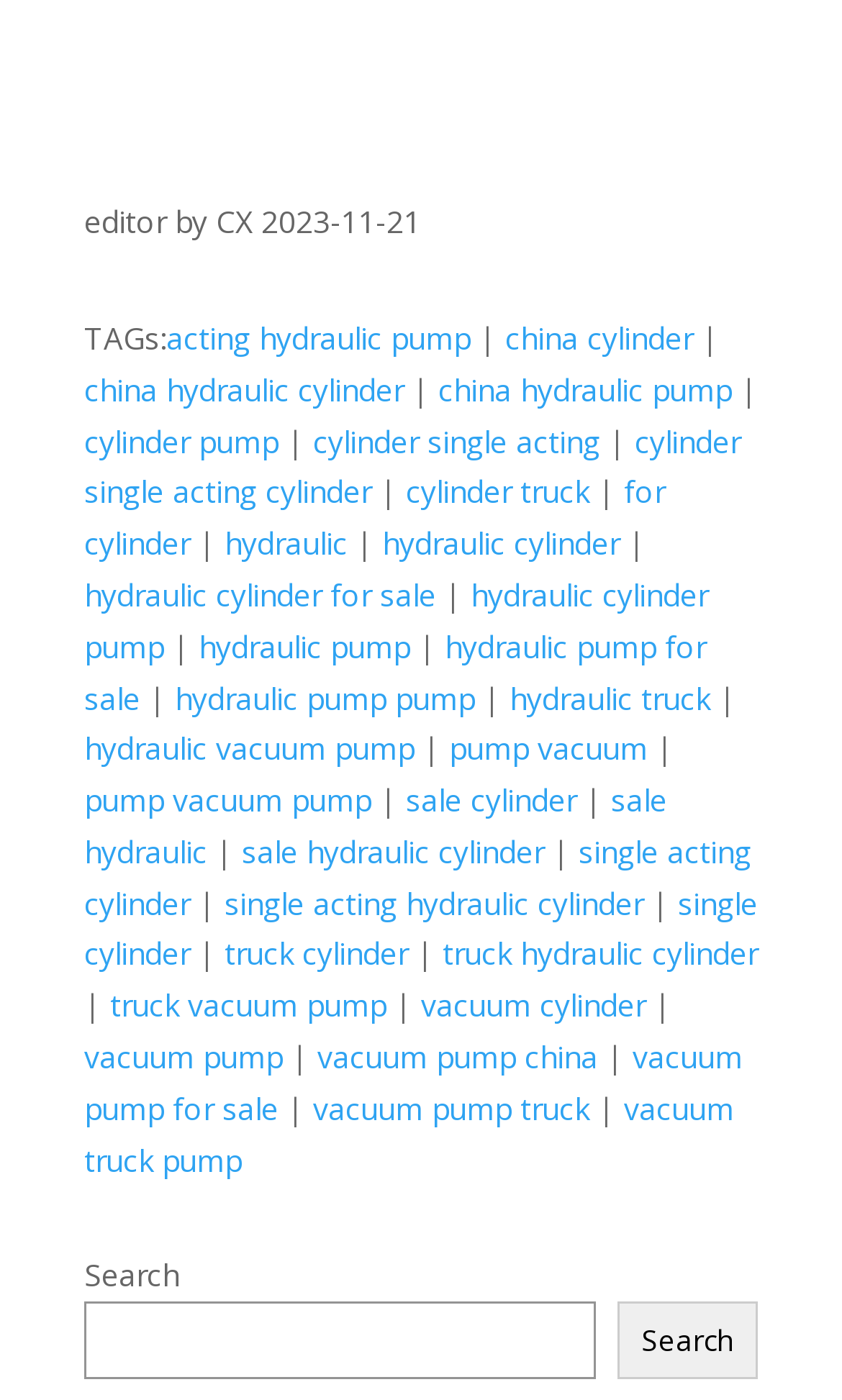Please answer the following query using a single word or phrase: 
What is the format of the links on this webpage?

Text links with vertical lines